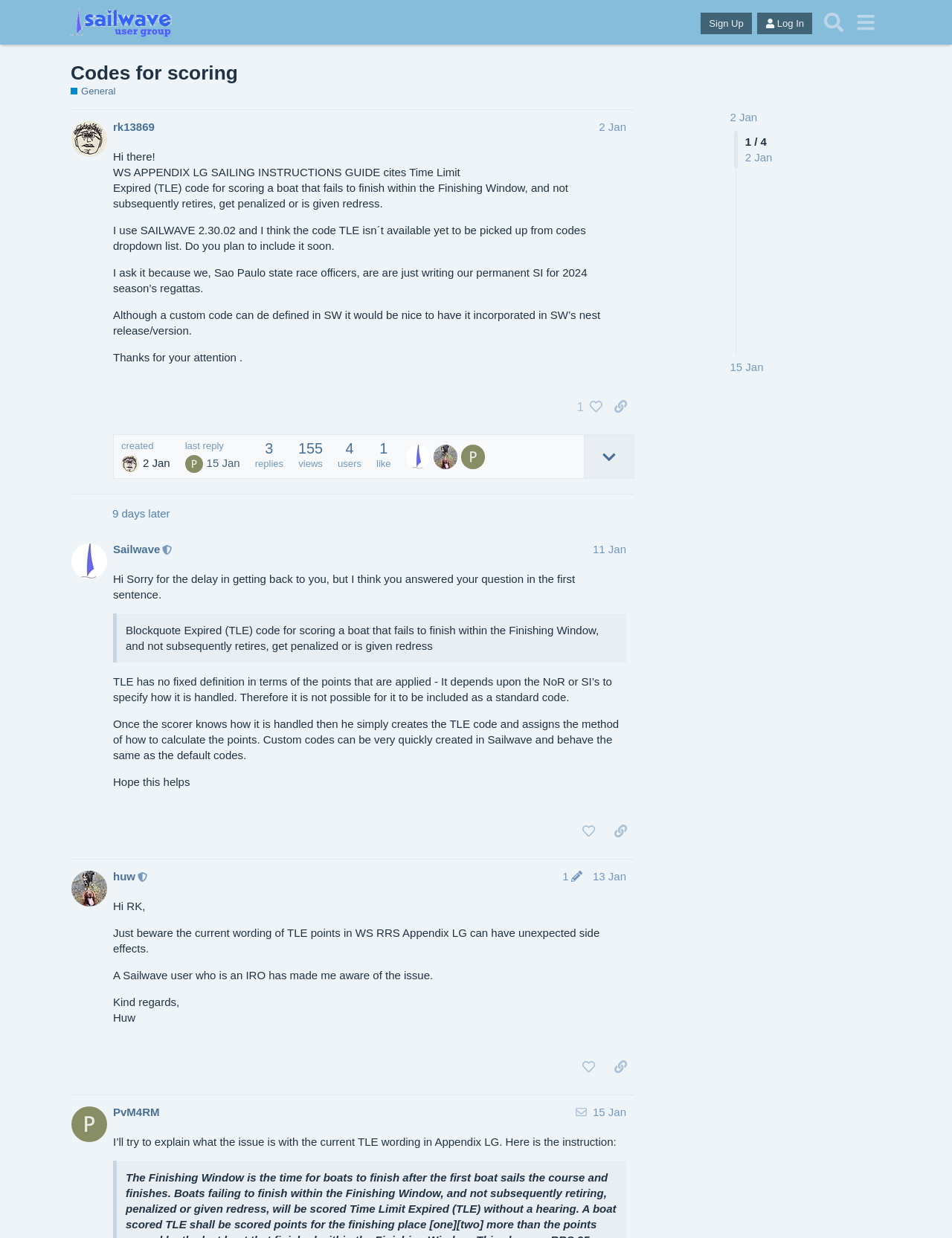Extract the top-level heading from the webpage and provide its text.

Codes for scoring